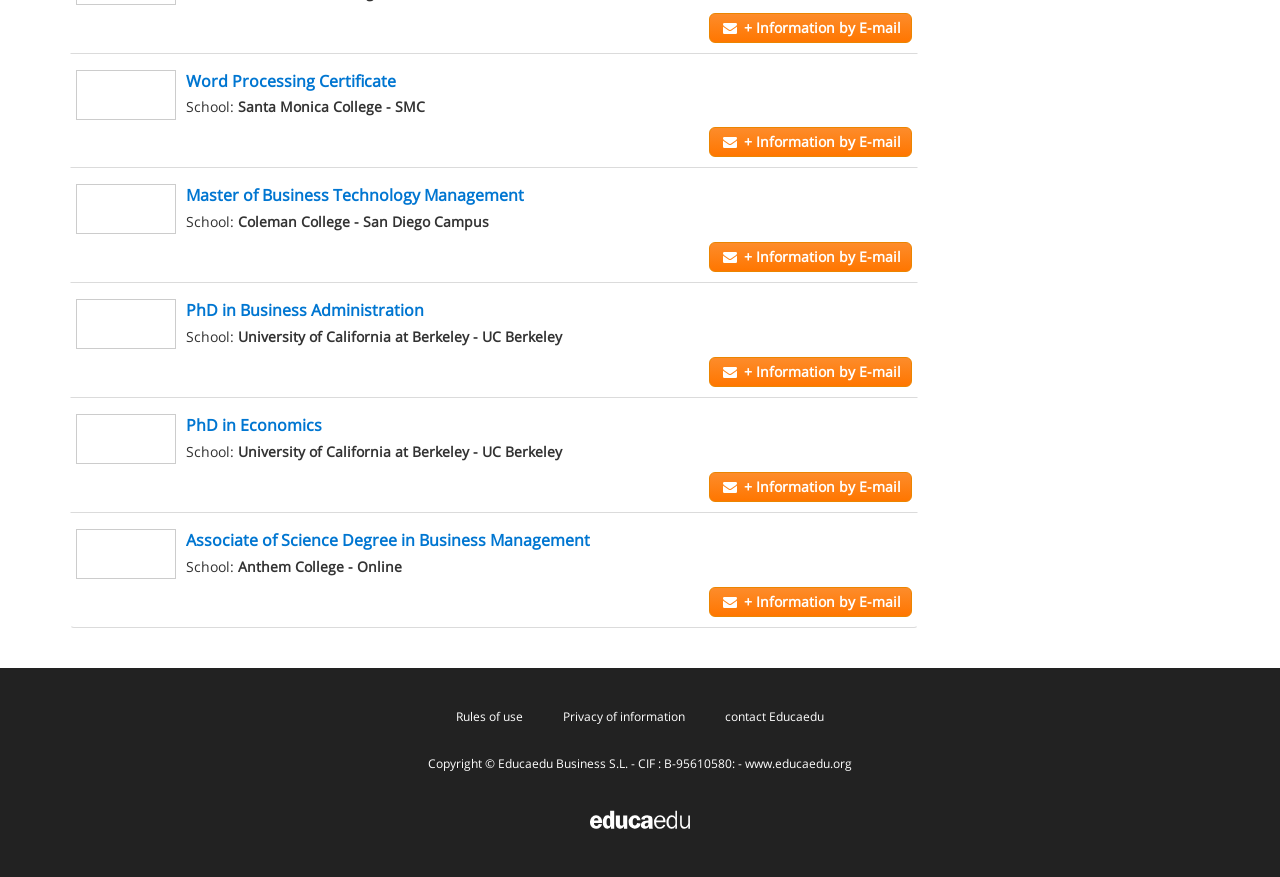What is the name of the college with a PhD in Business Administration program?
From the image, provide a succinct answer in one word or a short phrase.

University of California at Berkeley